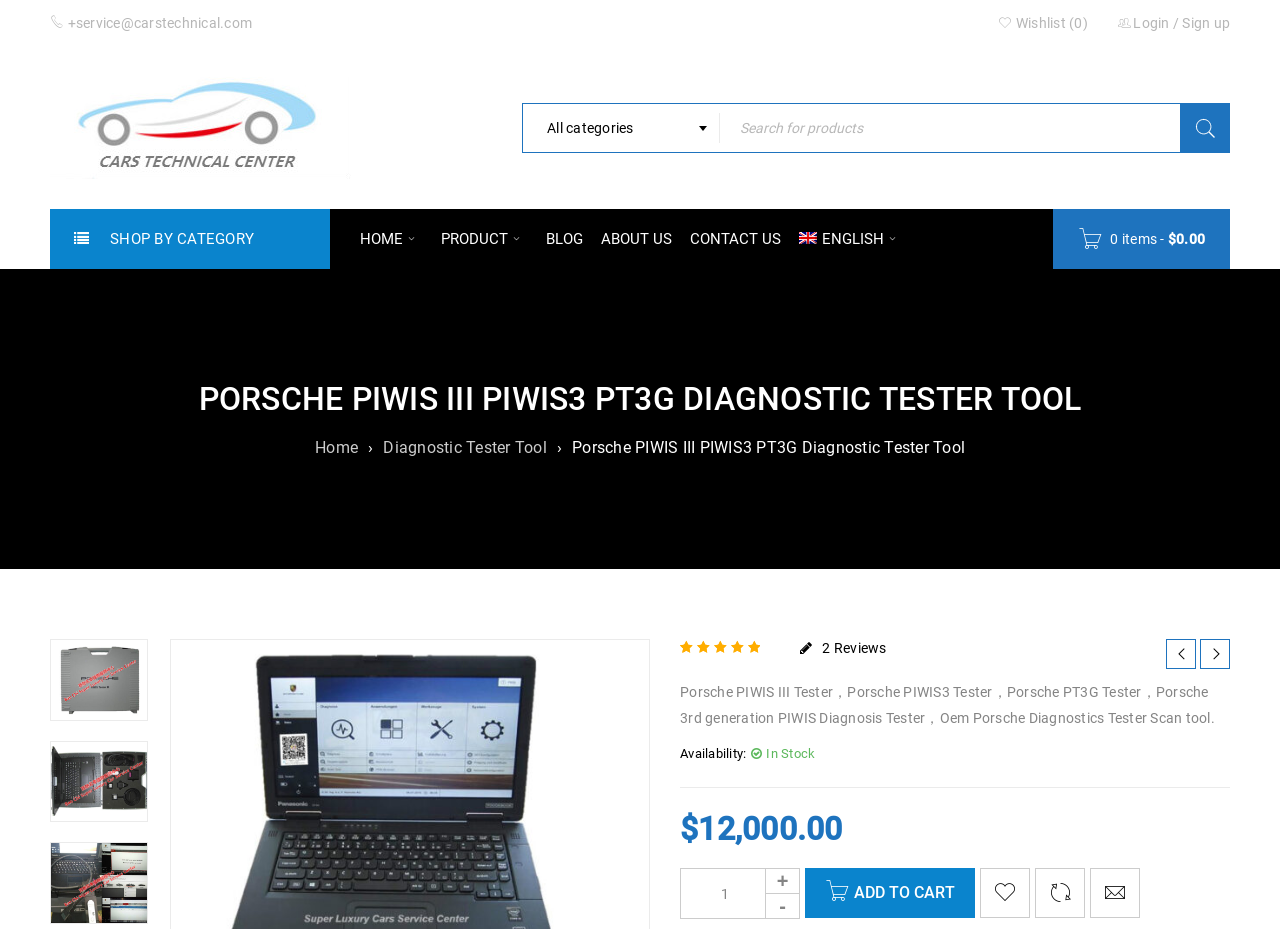Find the bounding box coordinates for the HTML element described as: "Diagnostic Tester Tool". The coordinates should consist of four float values between 0 and 1, i.e., [left, top, right, bottom].

[0.299, 0.47, 0.427, 0.494]